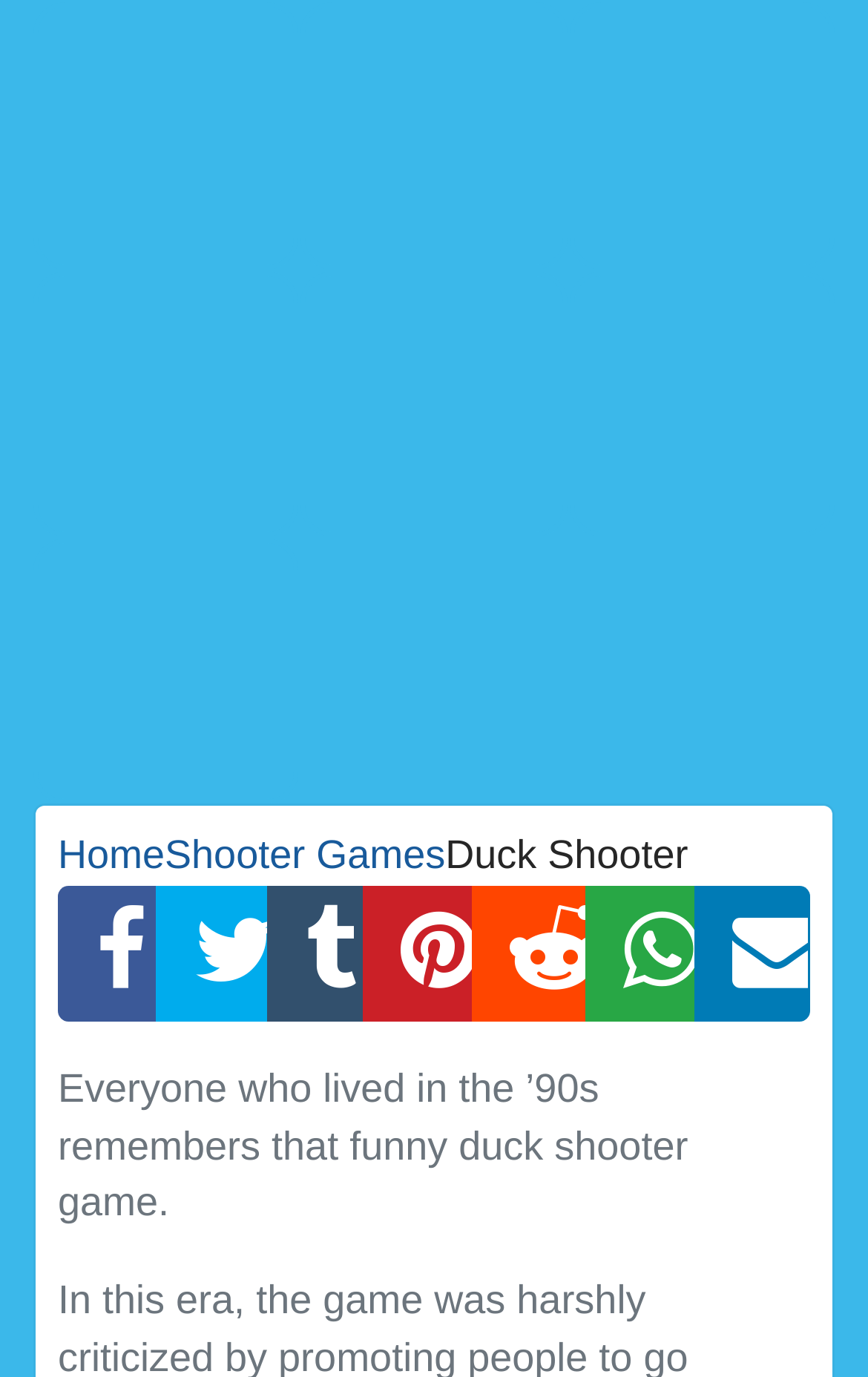Using the description: "Stack The Burg...", determine the UI element's bounding box coordinates. Ensure the coordinates are in the format of four float numbers between 0 and 1, i.e., [left, top, right, bottom].

[0.656, 0.002, 0.962, 0.195]